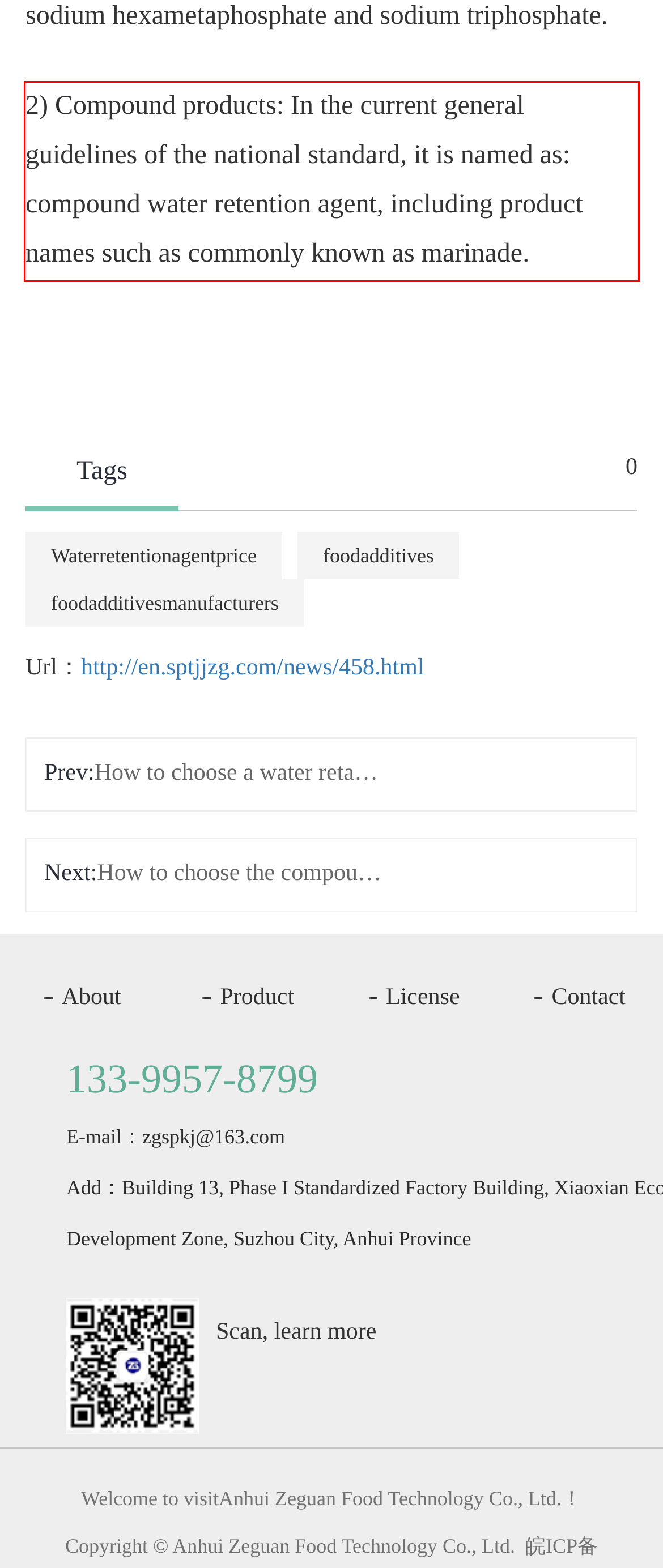Observe the screenshot of the webpage, locate the red bounding box, and extract the text content within it.

2) Compound products: In the current general guidelines of the national standard, it is named as: compound water retention agent, including product names such as commonly known as marinade.